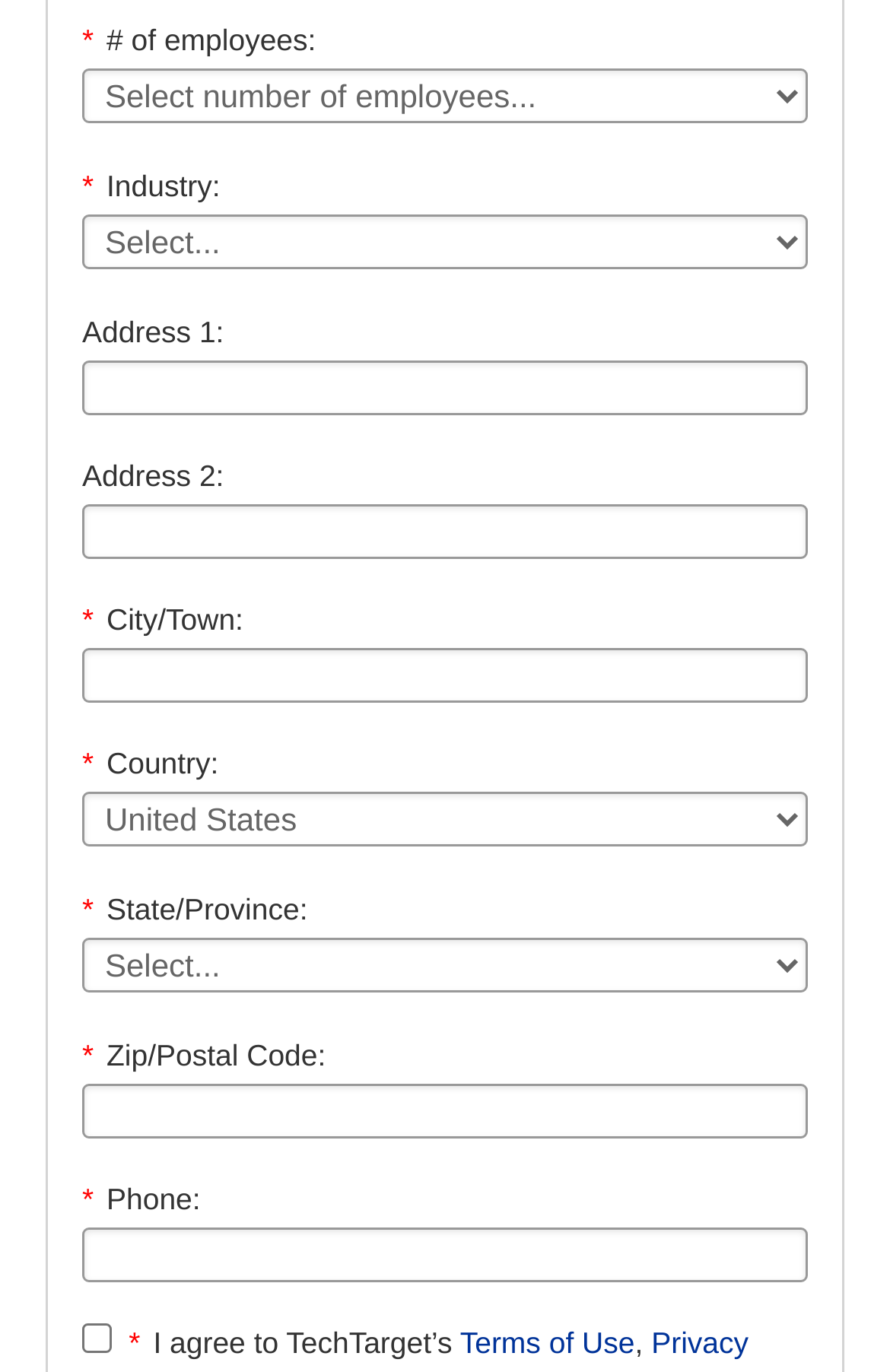Using the given element description, provide the bounding box coordinates (top-left x, top-left y, bottom-right x, bottom-right y) for the corresponding UI element in the screenshot: Terms of Use

[0.517, 0.966, 0.713, 0.991]